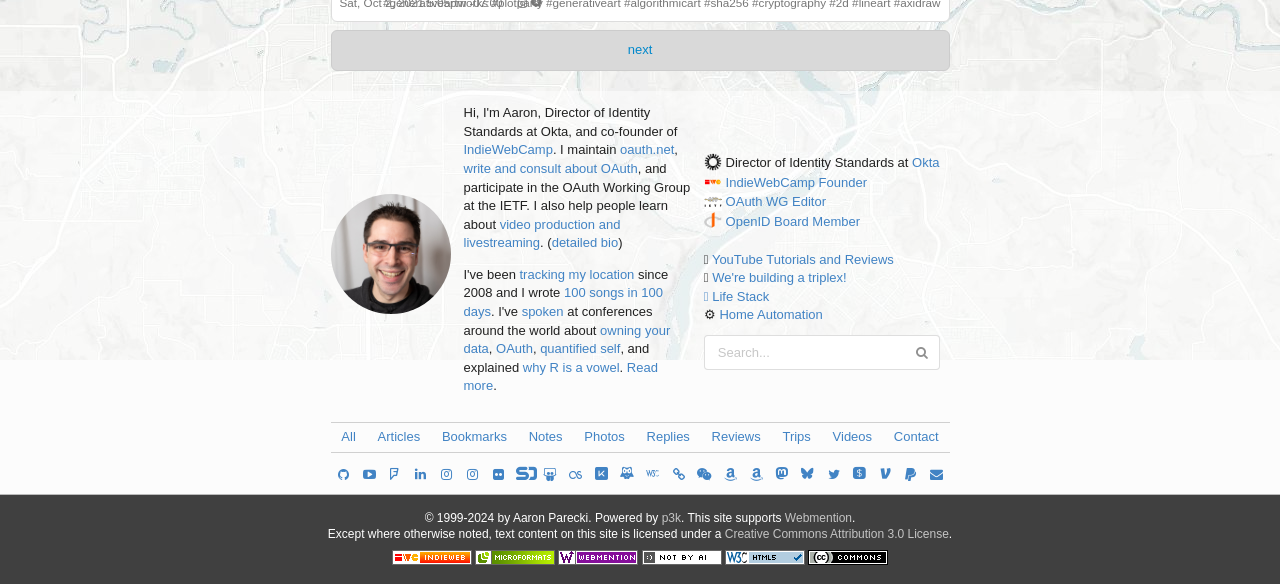Determine the bounding box coordinates for the region that must be clicked to execute the following instruction: "Click on the link to read more about Aaron".

[0.362, 0.616, 0.514, 0.673]